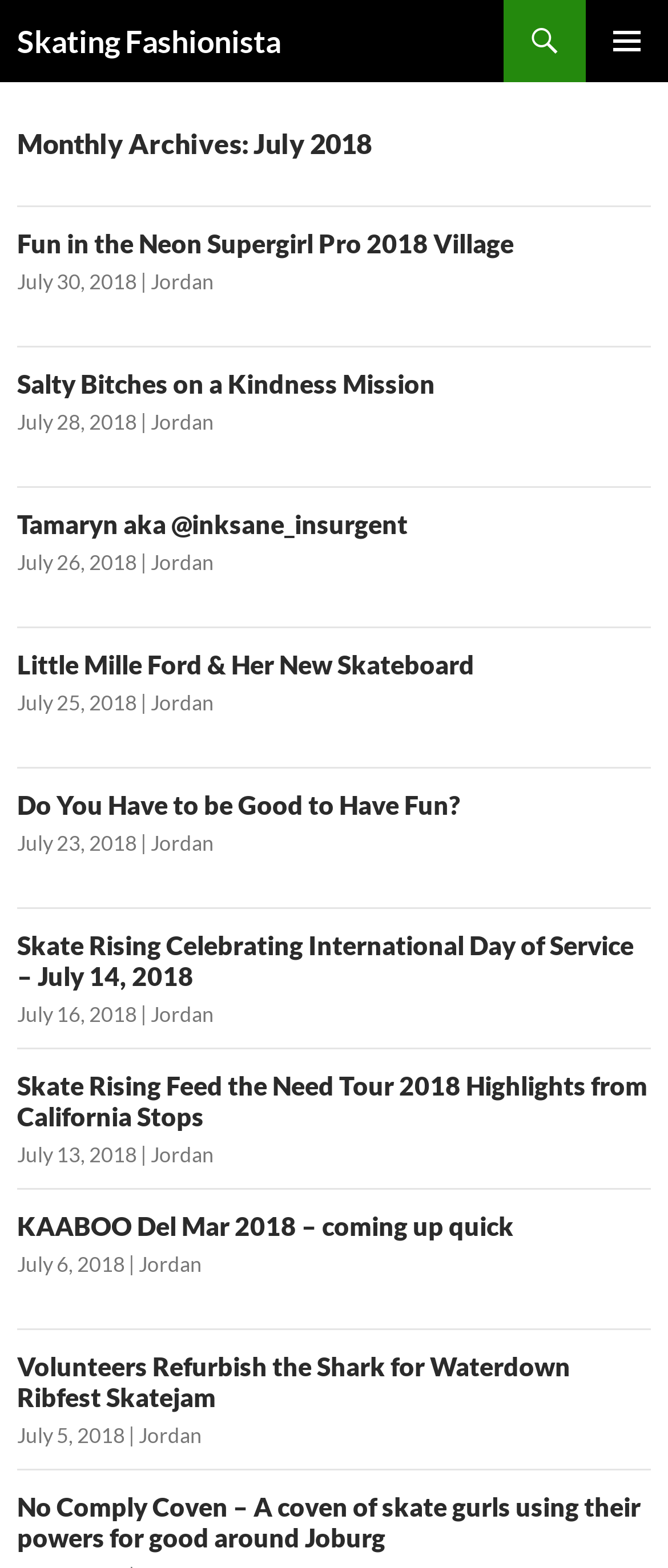Provide a thorough description of this webpage.

The webpage is an archive of blog posts from July 2018 on the Skating Fashionista website. At the top, there is a heading "Skating Fashionista" and a primary menu button on the right side. Below the heading, there is a link to skip to the content.

The main content is divided into multiple articles, each with a heading, a link to the article, a date, and an author's name. The articles are stacked vertically, with the most recent one at the top. Each article's heading is a link, and below it, there is a link to the date of publication and the author's name, "Jordan".

The articles' headings describe various events and topics related to skateboarding, such as the Supergirl Pro 2018 Village, Salty Bitches on a Kindness Mission, and KAABOO Del Mar 2018. There are 9 articles in total, each with a similar structure and layout.

The webpage has a clean and organized layout, with a clear hierarchy of elements. The use of headings, links, and dates helps to create a clear structure and makes it easy to navigate through the content.